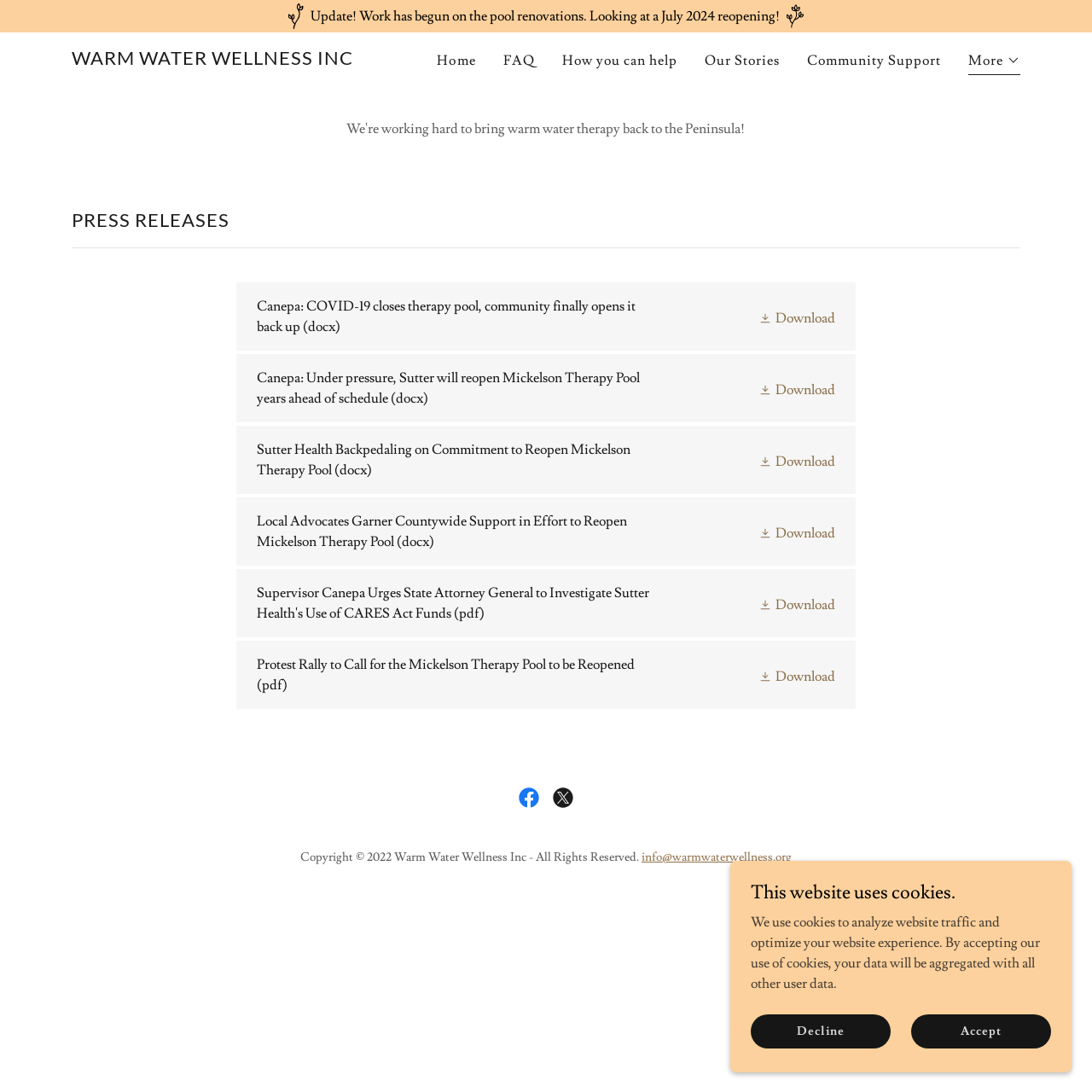What is the name of the organization behind this webpage?
Look at the image and construct a detailed response to the question.

The link 'WARM WATER WELLNESS INC' with a popup menu and the static text 'Copyright © 2022 Warm Water Wellness Inc - All Rights Reserved.' indicate that the organization behind this webpage is Warm Water Wellness Inc.